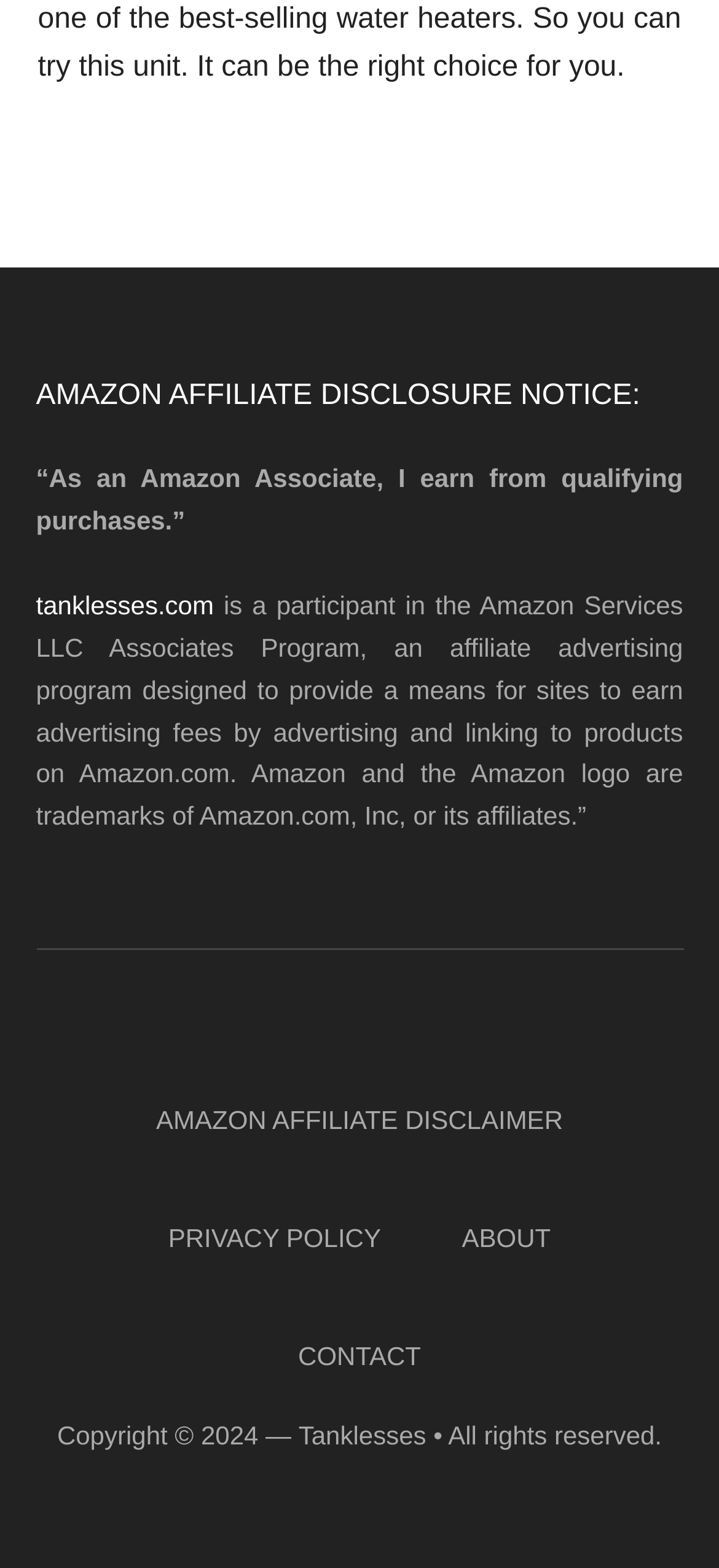Identify the bounding box coordinates for the UI element described as: "title="facebook share"".

None